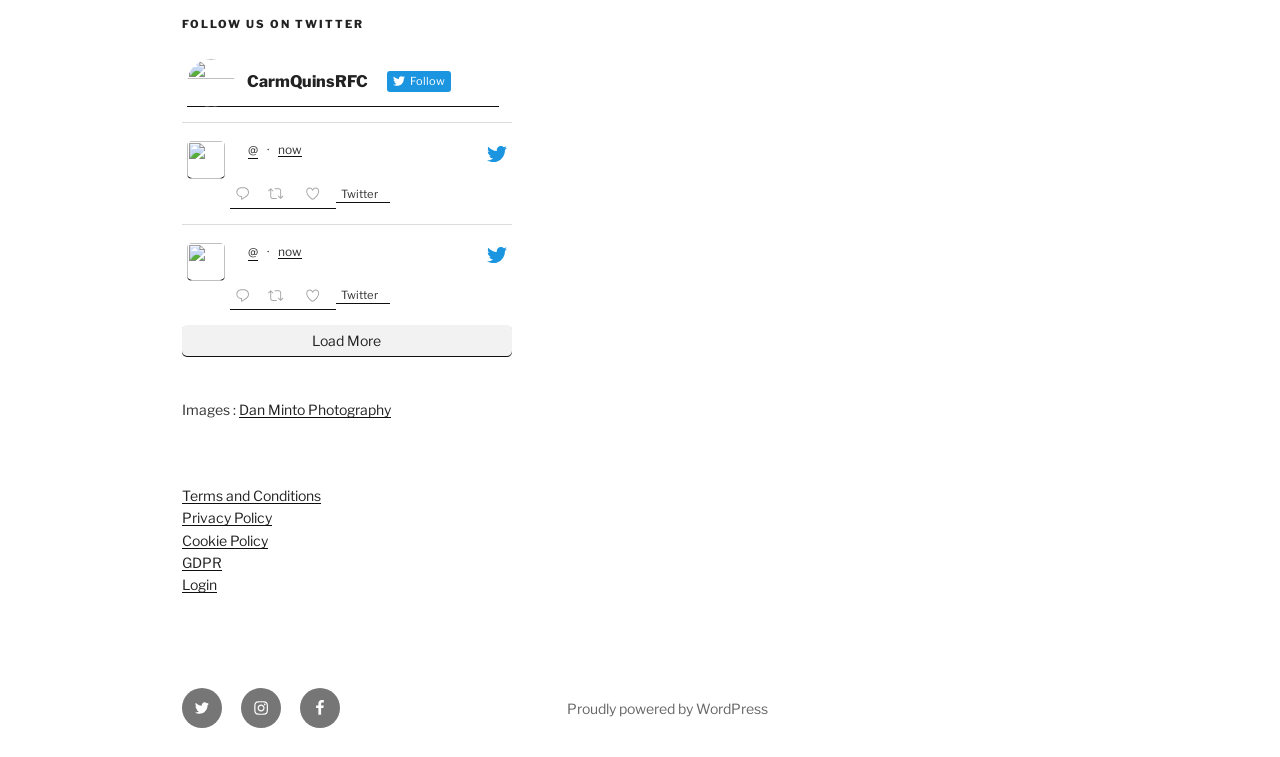What is the purpose of the link with text 'reply Reply on Twitter'?
Provide a concise answer using a single word or phrase based on the image.

To reply on Twitter